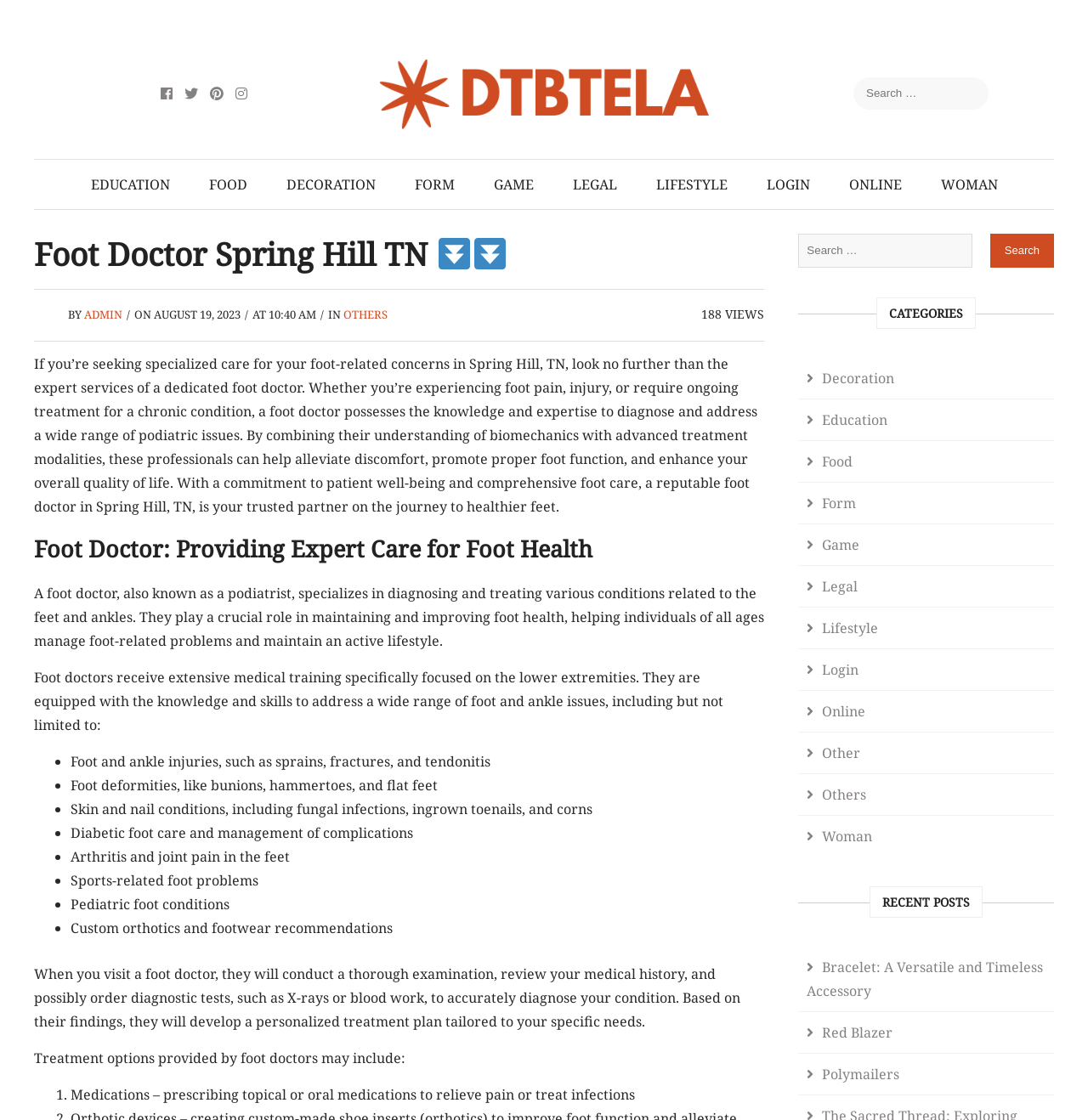Highlight the bounding box coordinates of the element you need to click to perform the following instruction: "Click the EDUCATION link."

[0.067, 0.143, 0.172, 0.187]